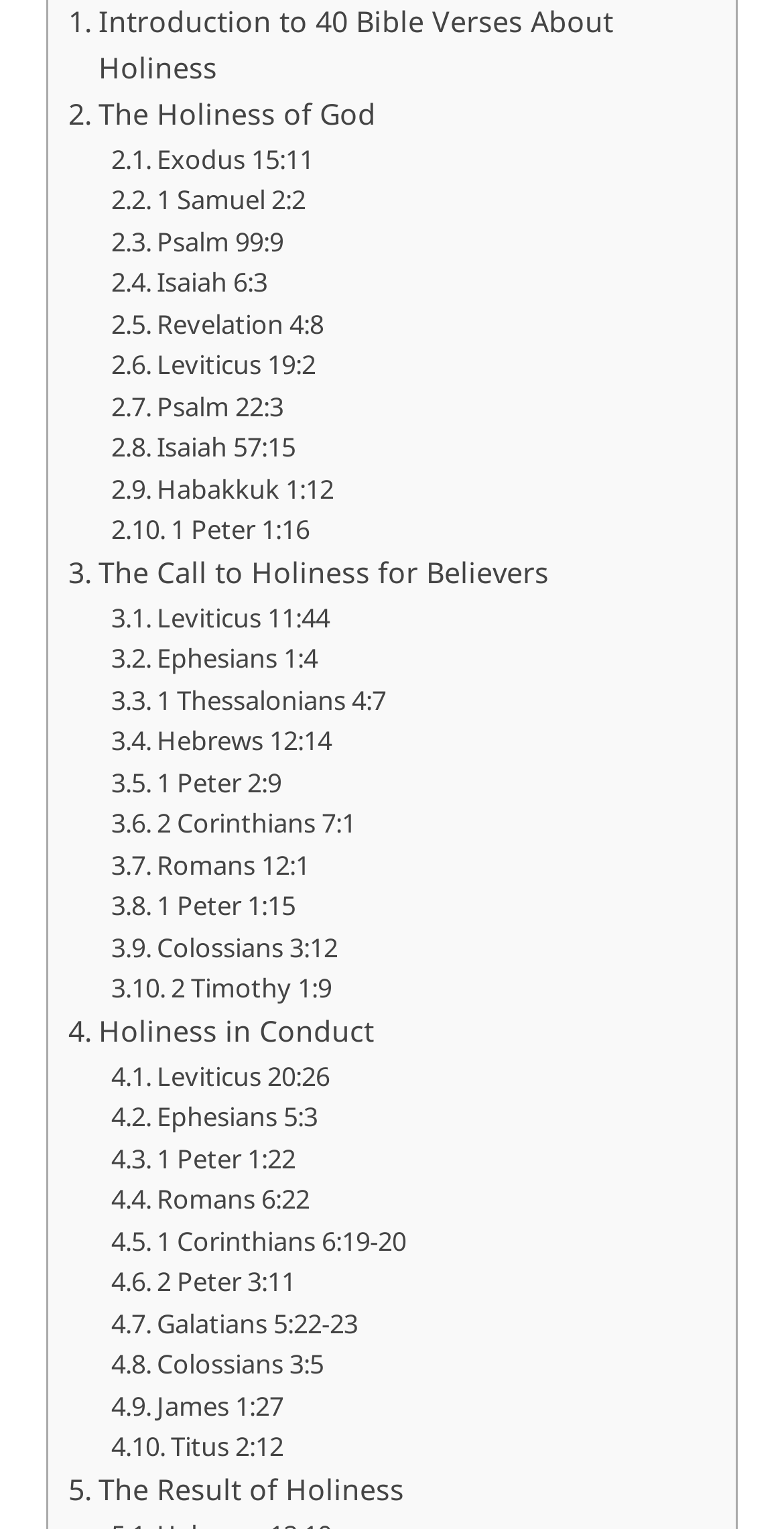Given the following UI element description: "Isaiah 57:15", find the bounding box coordinates in the webpage screenshot.

[0.142, 0.279, 0.377, 0.306]